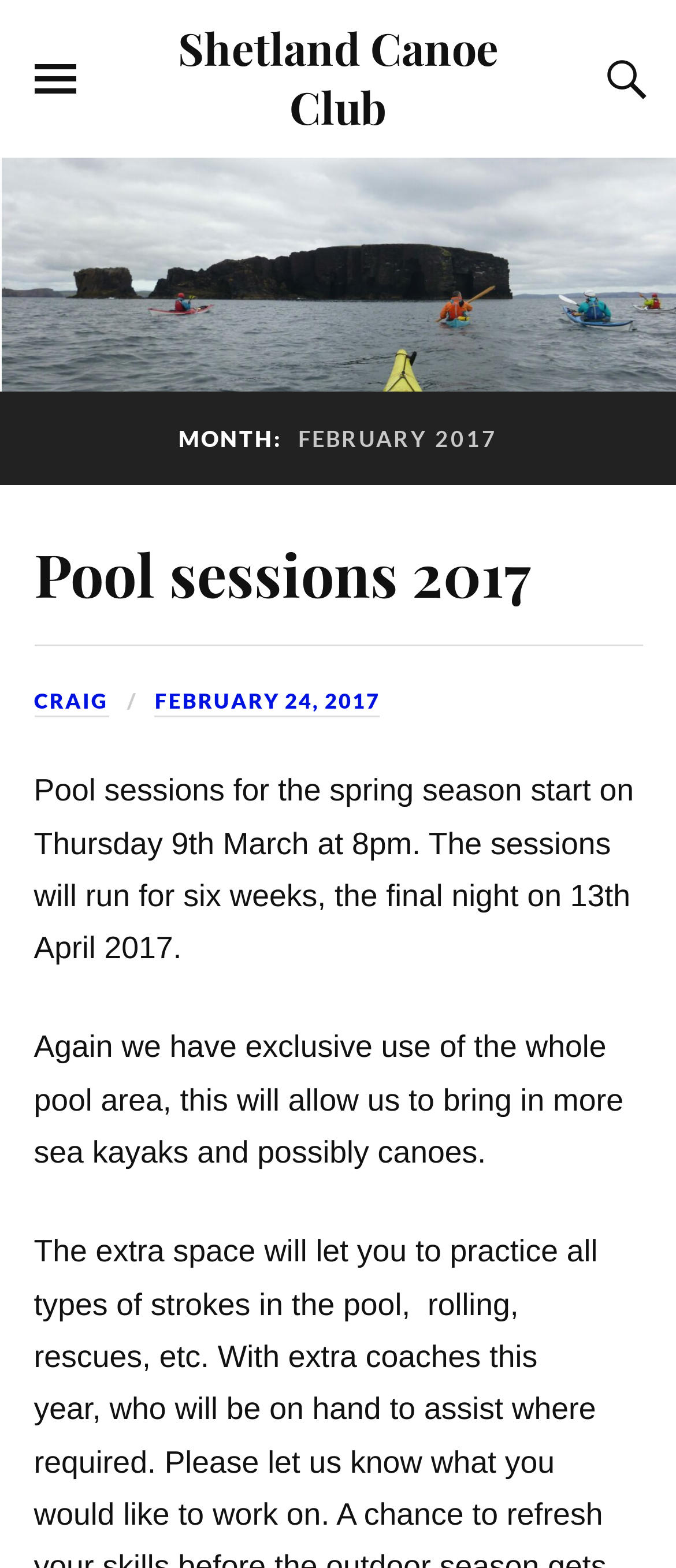Identify and extract the main heading of the webpage.

MONTH: FEBRUARY 2017